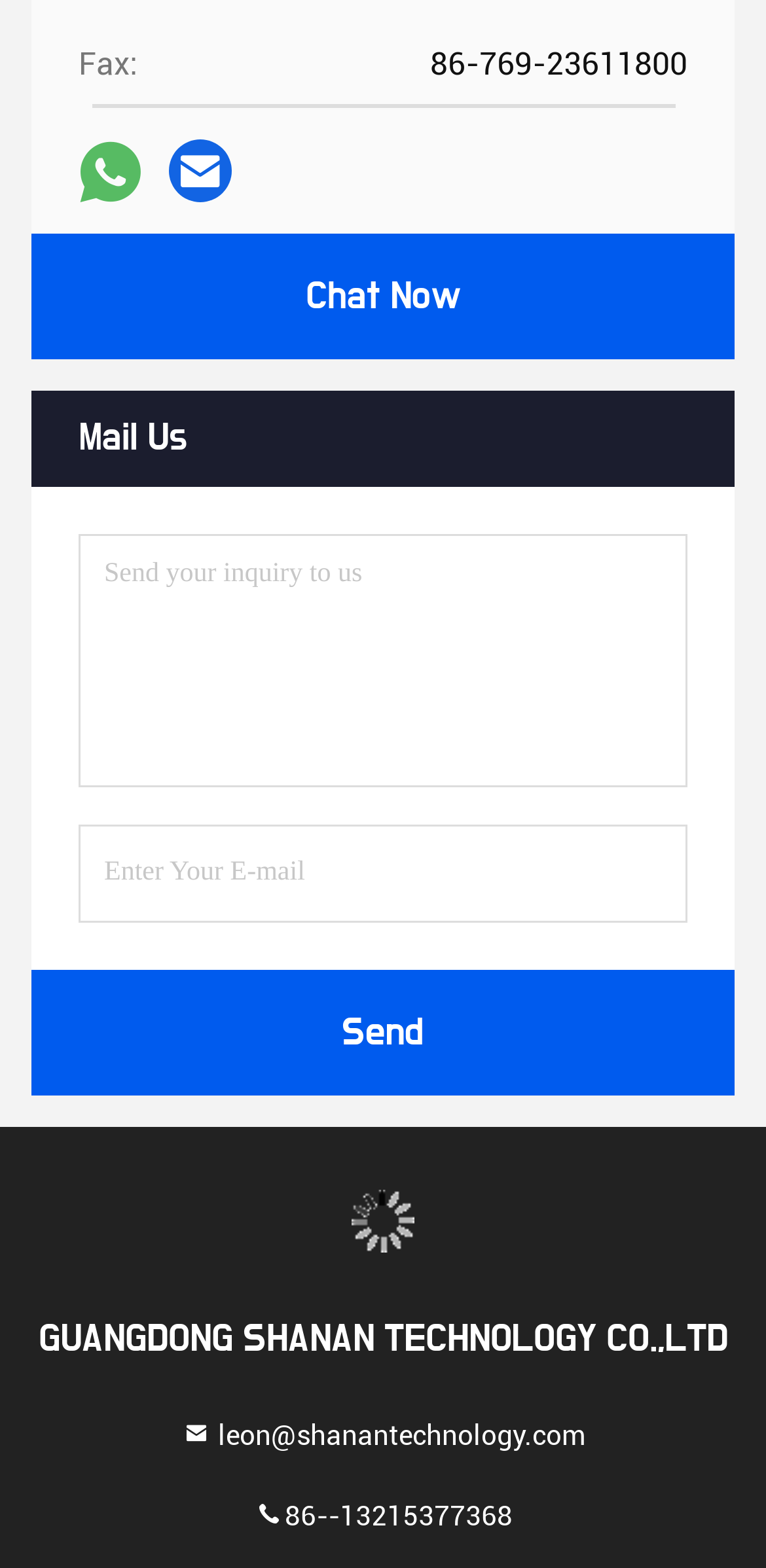What is the fax number?
Based on the image, provide your answer in one word or phrase.

86-769-23611800